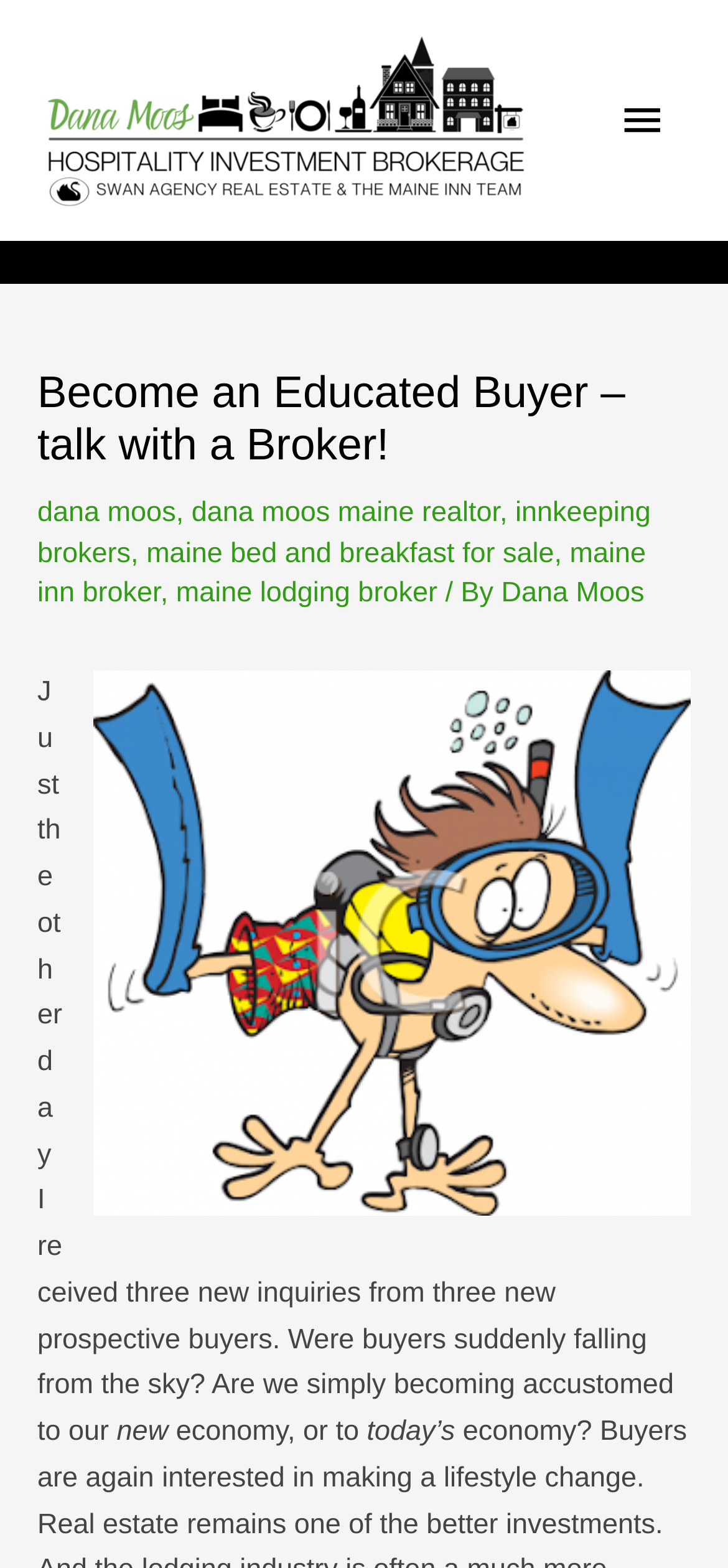Identify the bounding box coordinates of the clickable region to carry out the given instruction: "explore British Columbia".

None